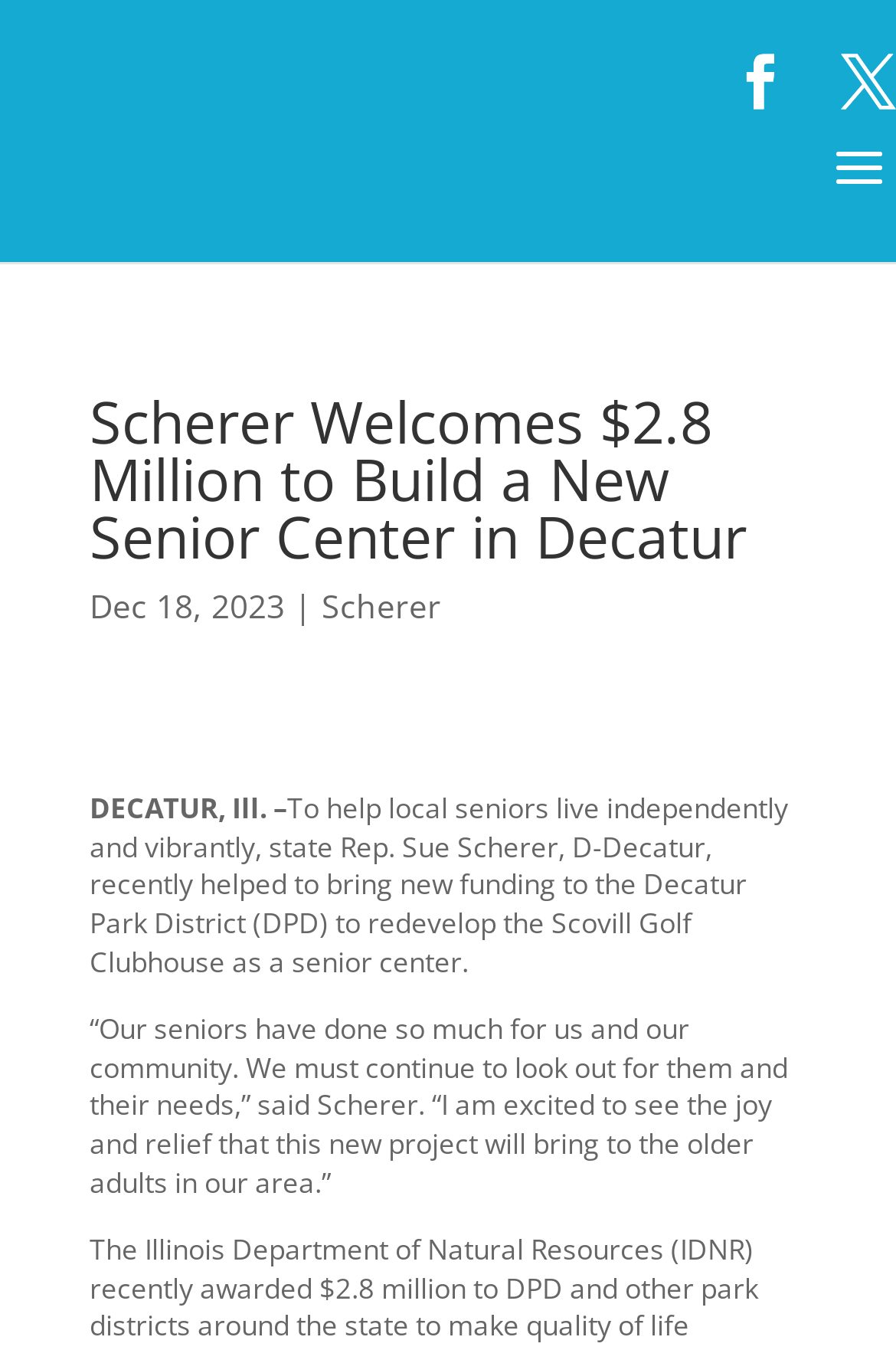Offer a meticulous description of the webpage's structure and content.

The webpage appears to be a news article or press release about a new senior center in Decatur. At the top, there is a heading that reads "Scherer Welcomes $2.8 Million to Build a New Senior Center in Decatur". Below the heading, there is a date "Dec 18, 2023" followed by a vertical line and a link to "Scherer". 

The main content of the article starts with a paragraph that describes the purpose of the new senior center, which is to help local seniors live independently and vibrantly. The paragraph mentions state Rep. Sue Scherer and the Decatur Park District (DPD) redeveloping the Scovill Golf Clubhouse as a senior center.

Below this paragraph, there is a quote from Scherer, expressing her excitement about the new project and its potential to bring joy and relief to older adults in the area. The quote is indented and takes up most of the width of the page.

At the top right corner of the page, there are two links, represented by icons '\ue093' and '\ue094', which are likely social media sharing buttons.